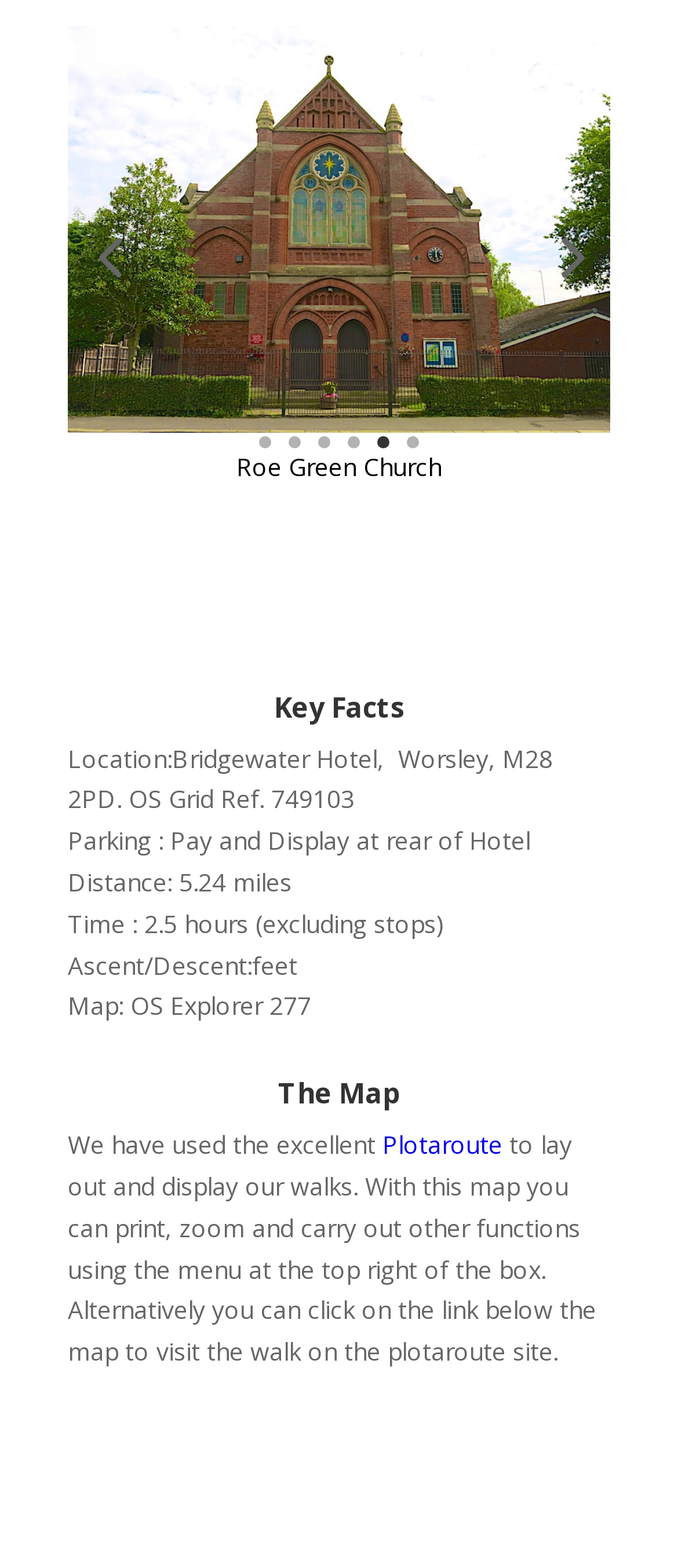Identify the bounding box coordinates of the clickable section necessary to follow the following instruction: "Click the 5 link". The coordinates should be presented as four float numbers from 0 to 1, i.e., [left, top, right, bottom].

[0.777, 0.136, 0.9, 0.189]